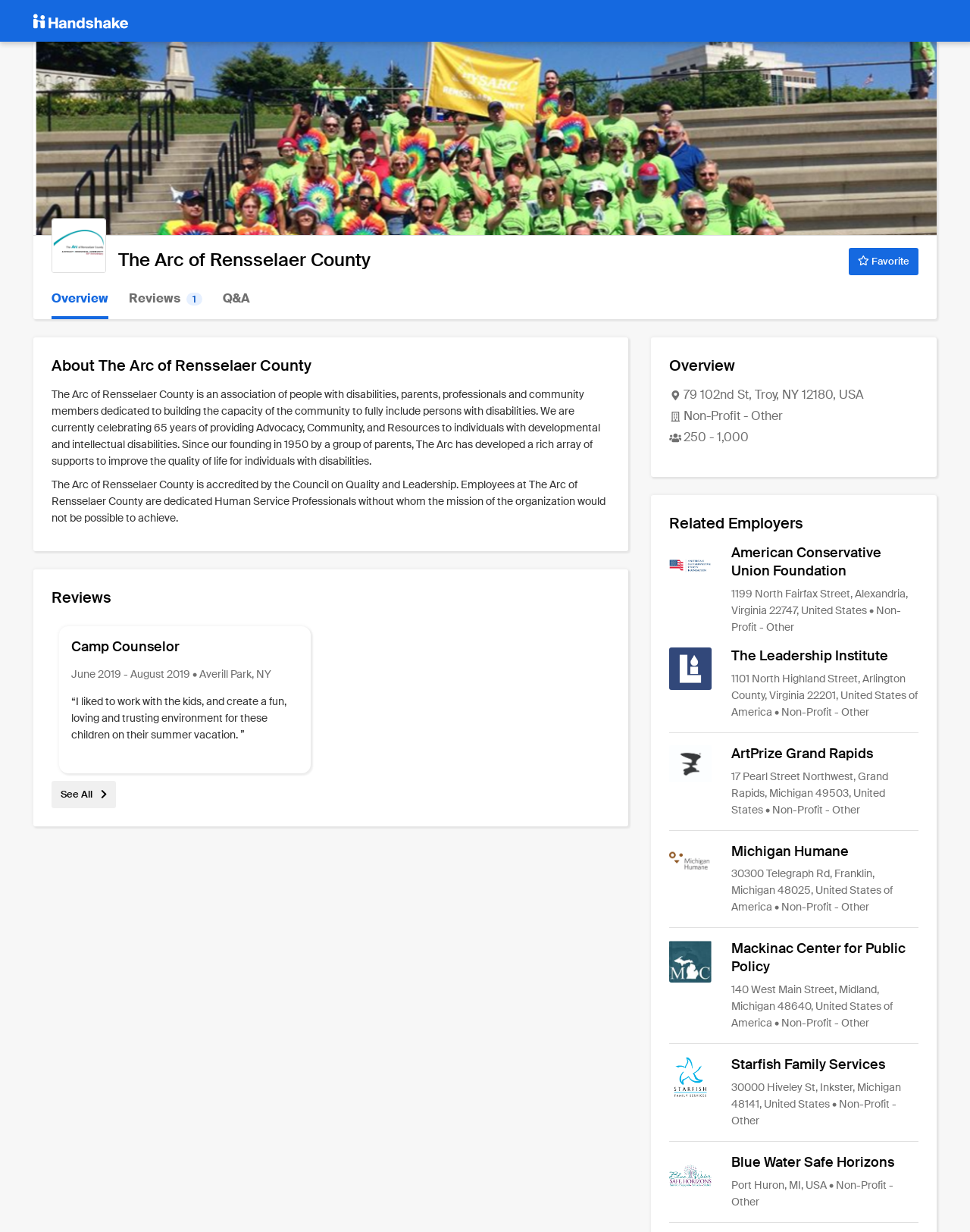What is the location of the organization?
Please give a detailed and elaborate explanation in response to the question.

I found the answer by looking at the static text element with the text '79 102nd St, Troy, NY 12180, USA' which is located below the heading 'Overview'.